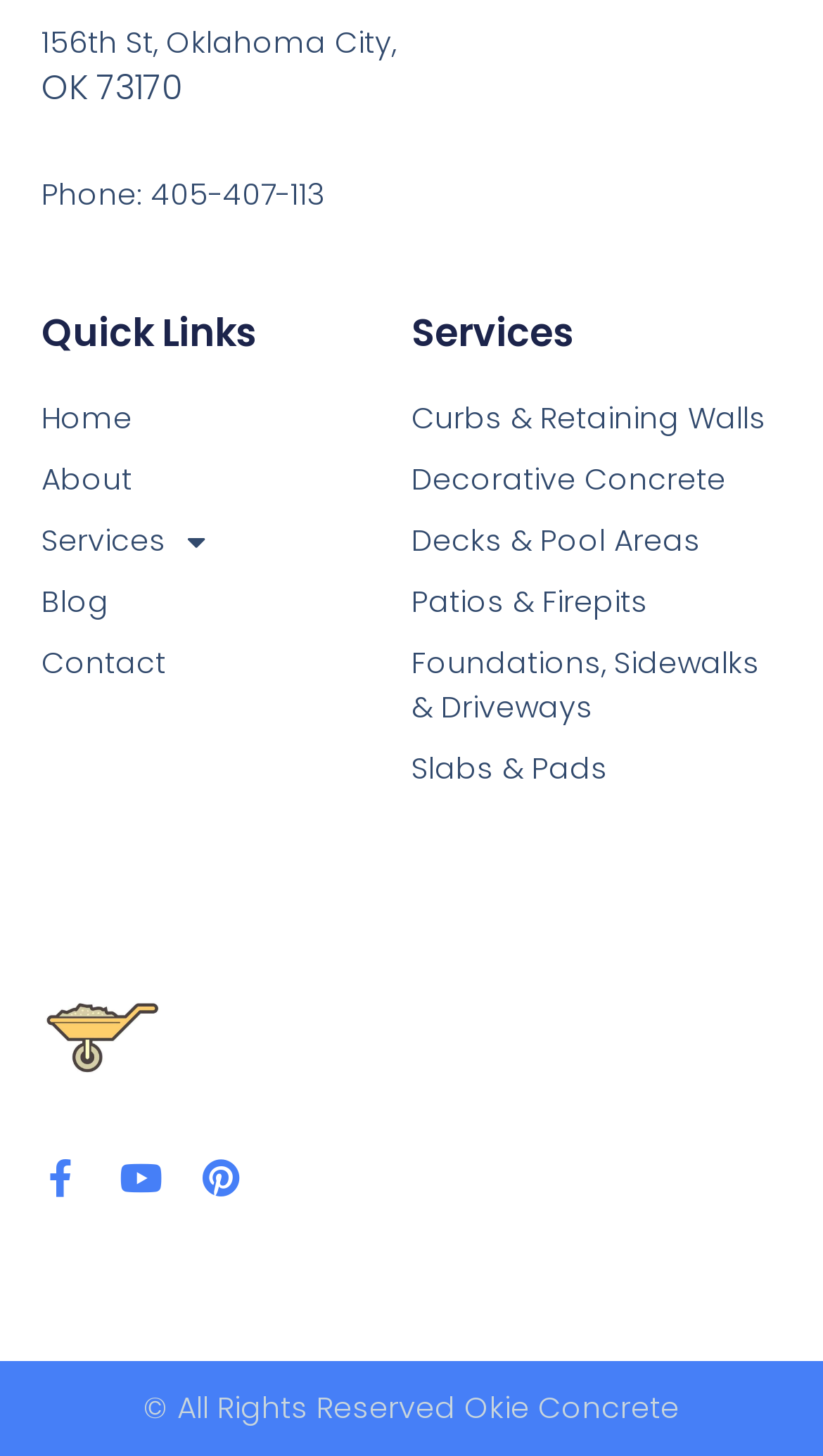Give a concise answer of one word or phrase to the question: 
How many quick links are available?

5